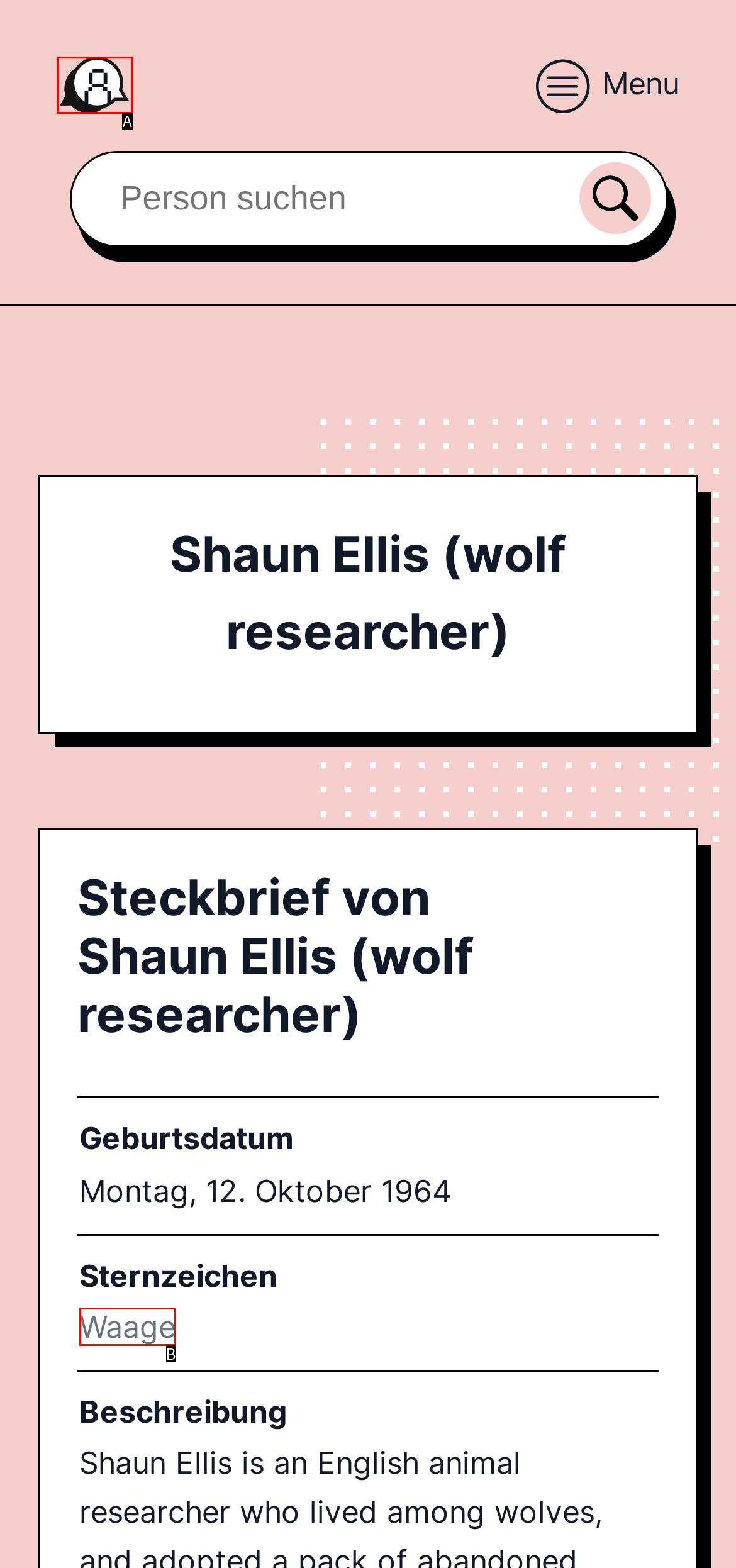Please provide the letter of the UI element that best fits the following description: Waage
Respond with the letter from the given choices only.

B